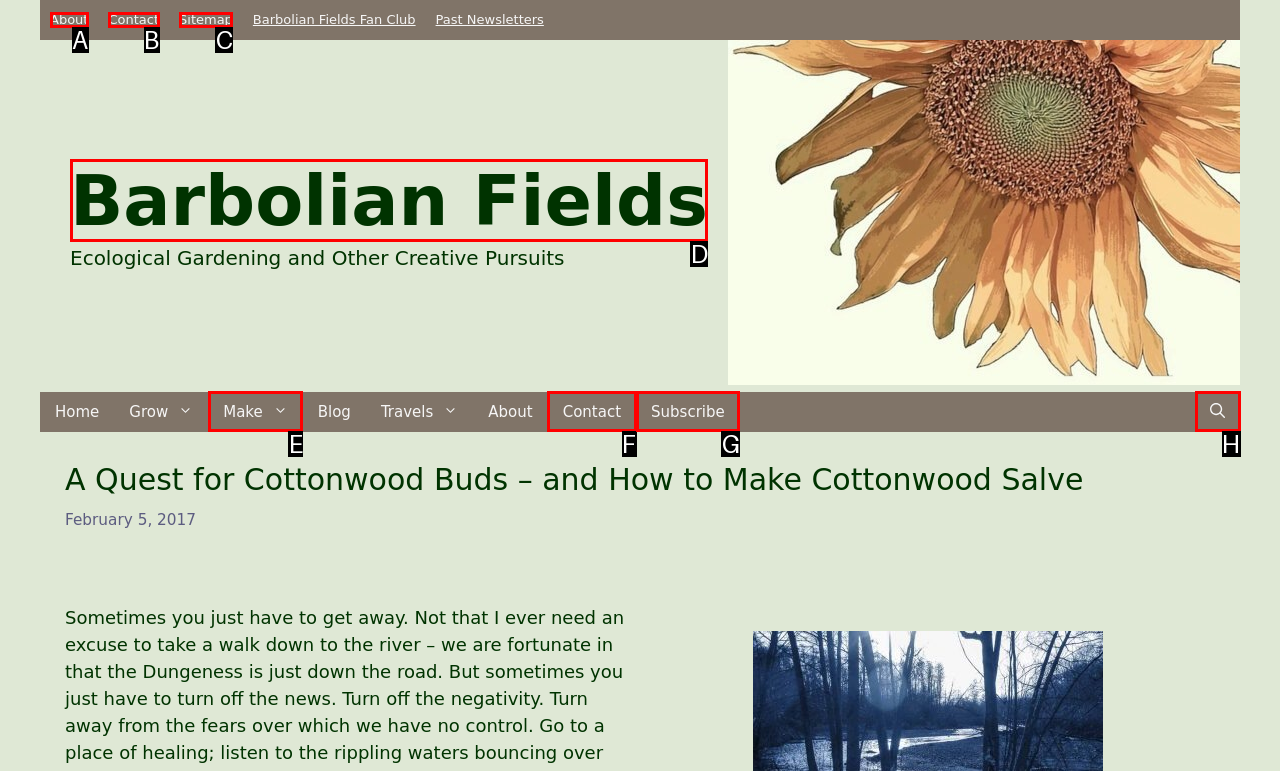Select the letter of the HTML element that best fits the description: aria-label="Open Search Bar"
Answer with the corresponding letter from the provided choices.

H